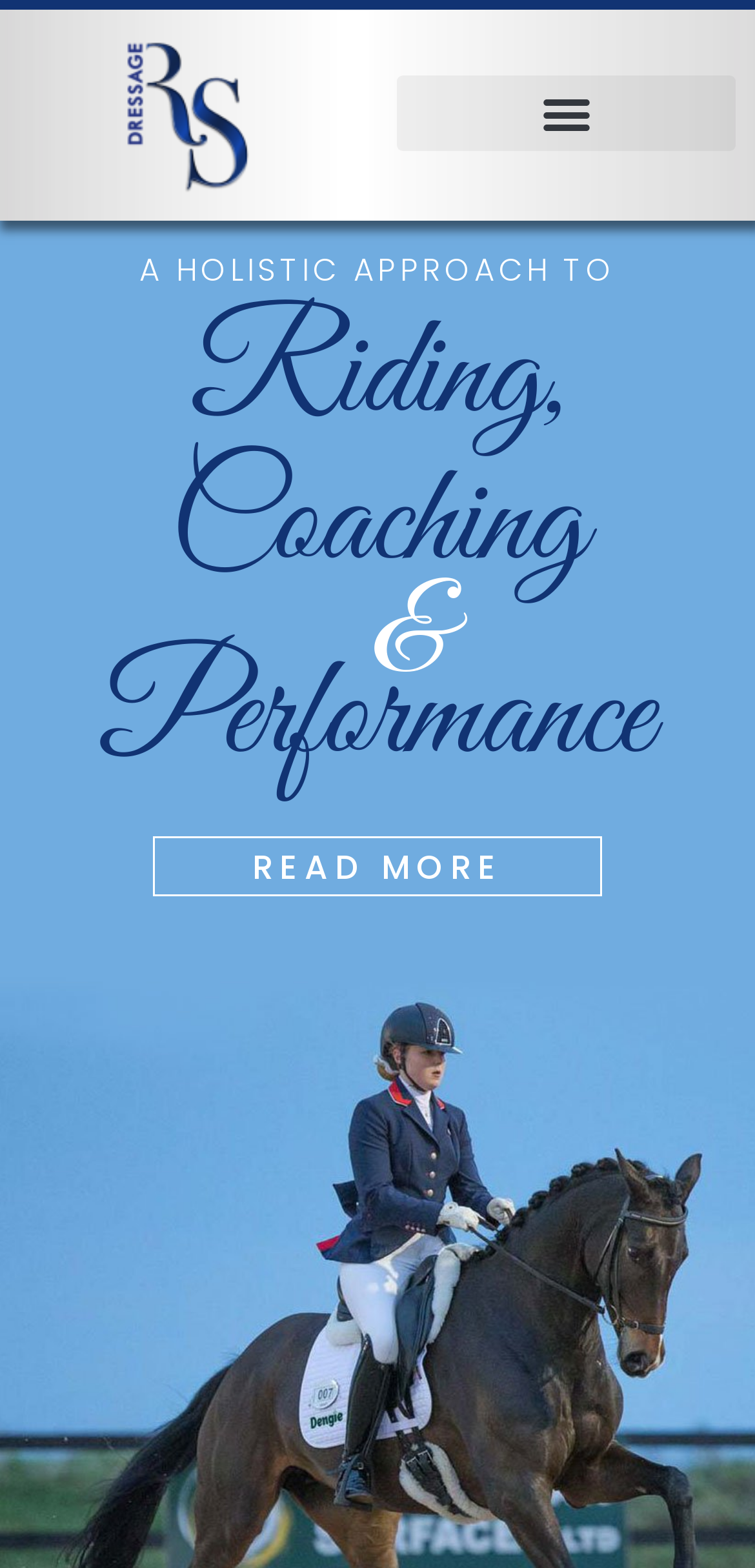What is the layout of the website's navigation menu?
Use the information from the image to give a detailed answer to the question.

The layout of the website's navigation menu is horizontal, as indicated by the presence of individual static text elements for each menu item, such as 'A', 'H', 'O', etc., which are arranged horizontally across the top of the webpage.